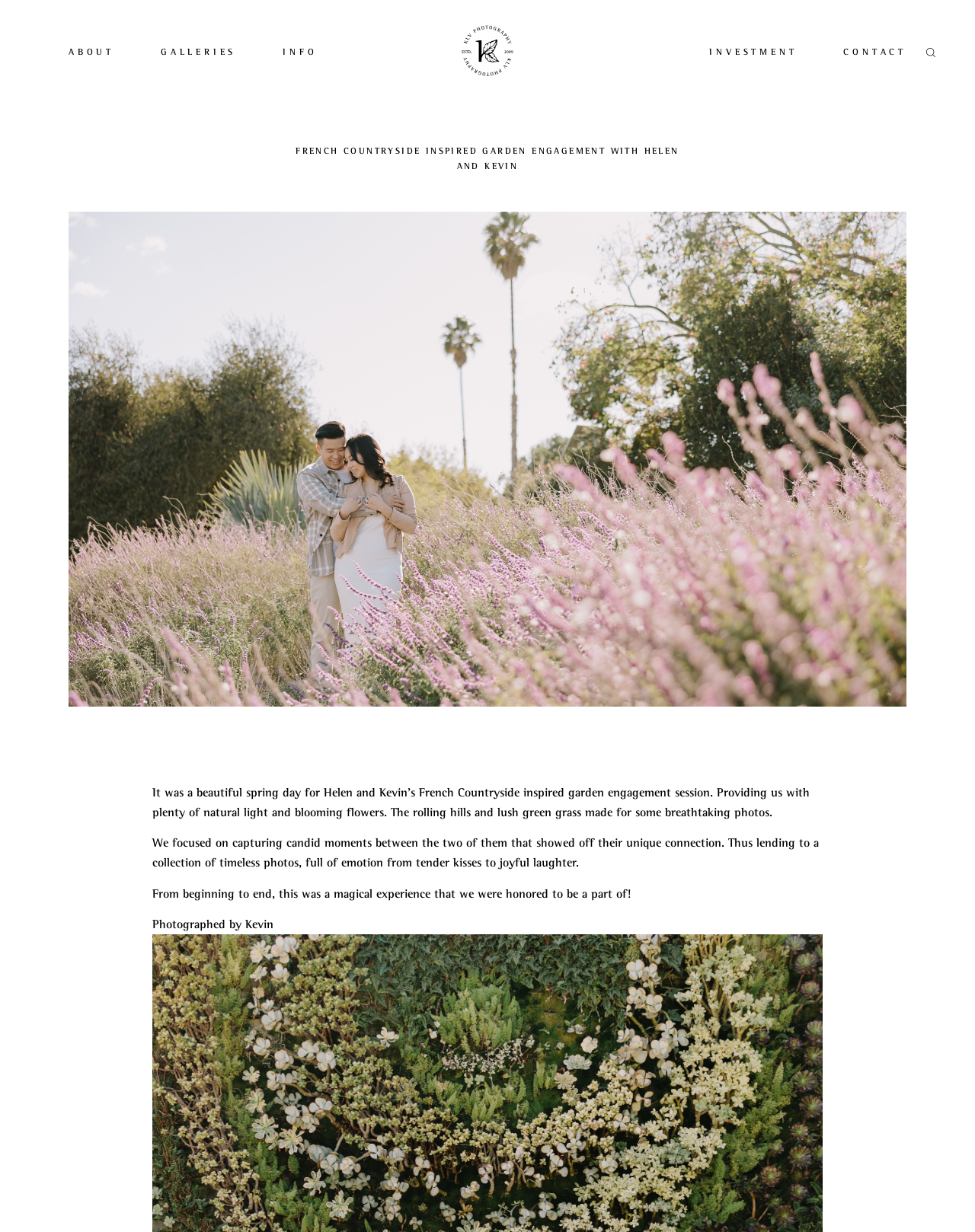Highlight the bounding box coordinates of the element you need to click to perform the following instruction: "Click on ABOUT."

[0.07, 0.038, 0.117, 0.047]